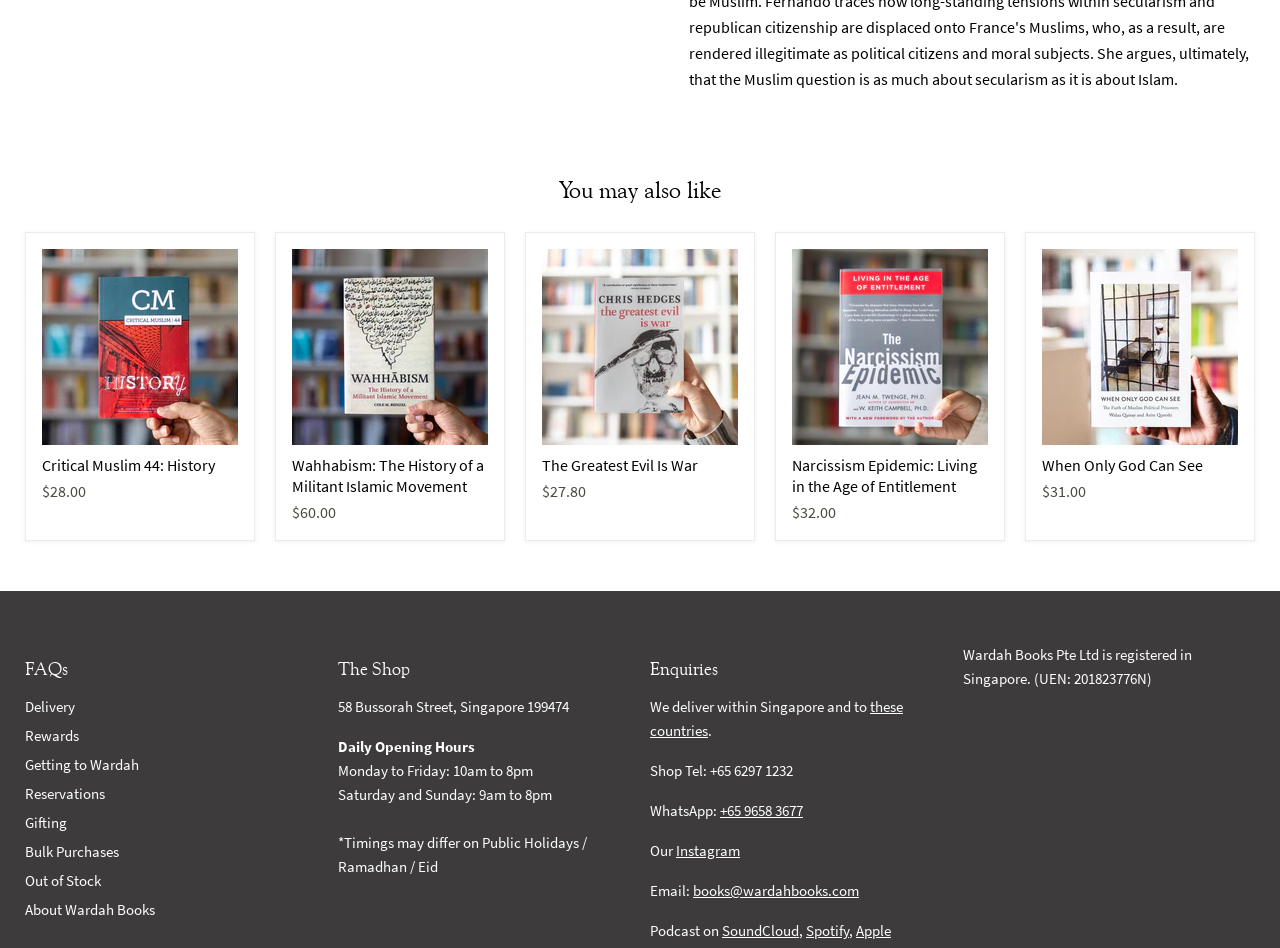What is the address of Wardah Books?
Using the screenshot, give a one-word or short phrase answer.

58 Bussorah Street, Singapore 199474